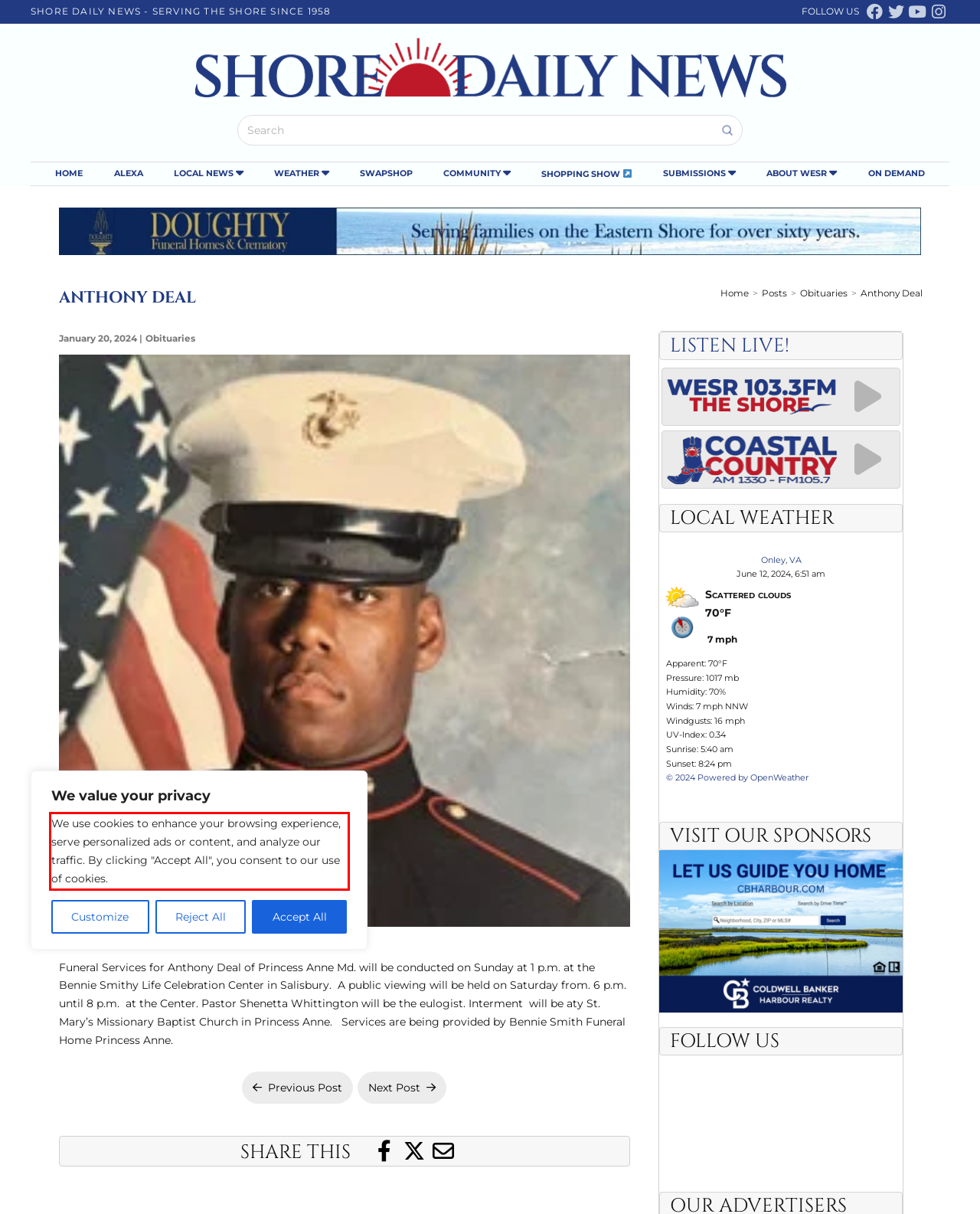Using OCR, extract the text content found within the red bounding box in the given webpage screenshot.

We use cookies to enhance your browsing experience, serve personalized ads or content, and analyze our traffic. By clicking "Accept All", you consent to our use of cookies.